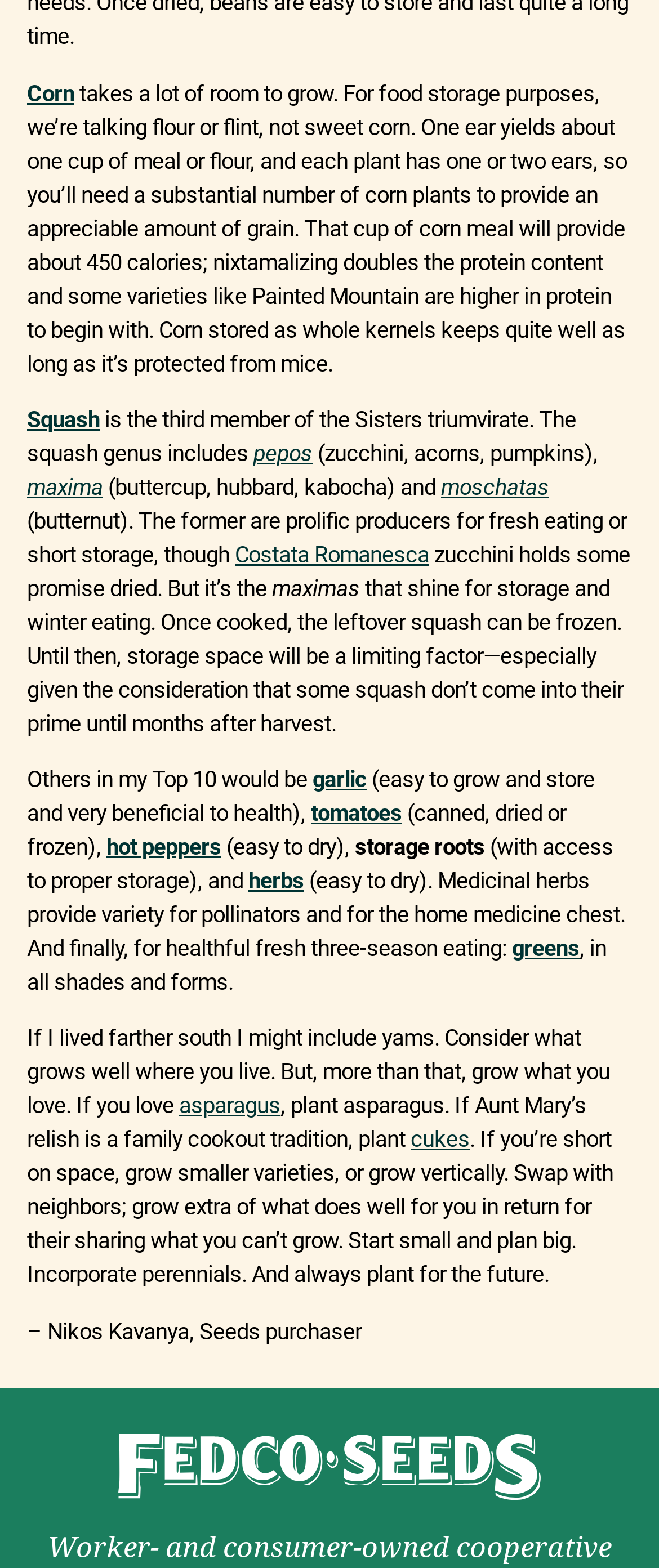Locate the bounding box coordinates of the element I should click to achieve the following instruction: "Click on the 'Corn' link".

[0.041, 0.051, 0.113, 0.068]